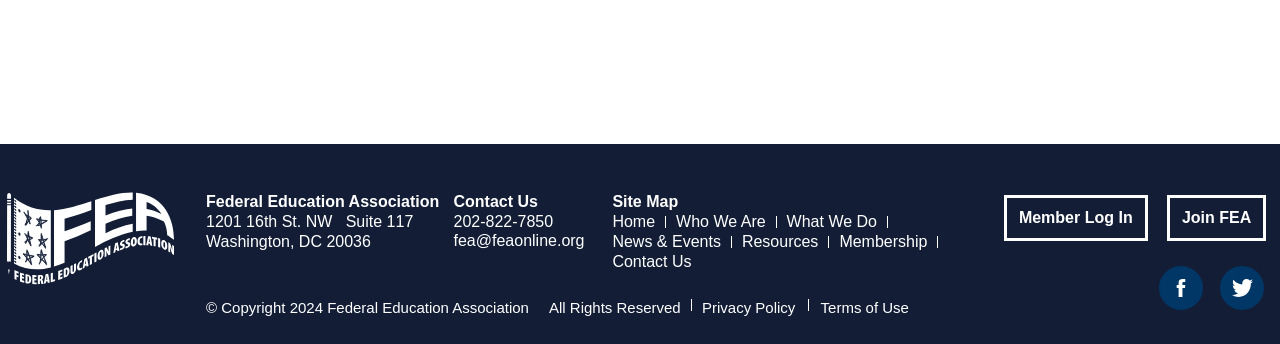For the following element description, predict the bounding box coordinates in the format (top-left x, top-left y, bottom-right x, bottom-right y). All values should be floating point numbers between 0 and 1. Description: A Trailer of Scorpion Woman

None